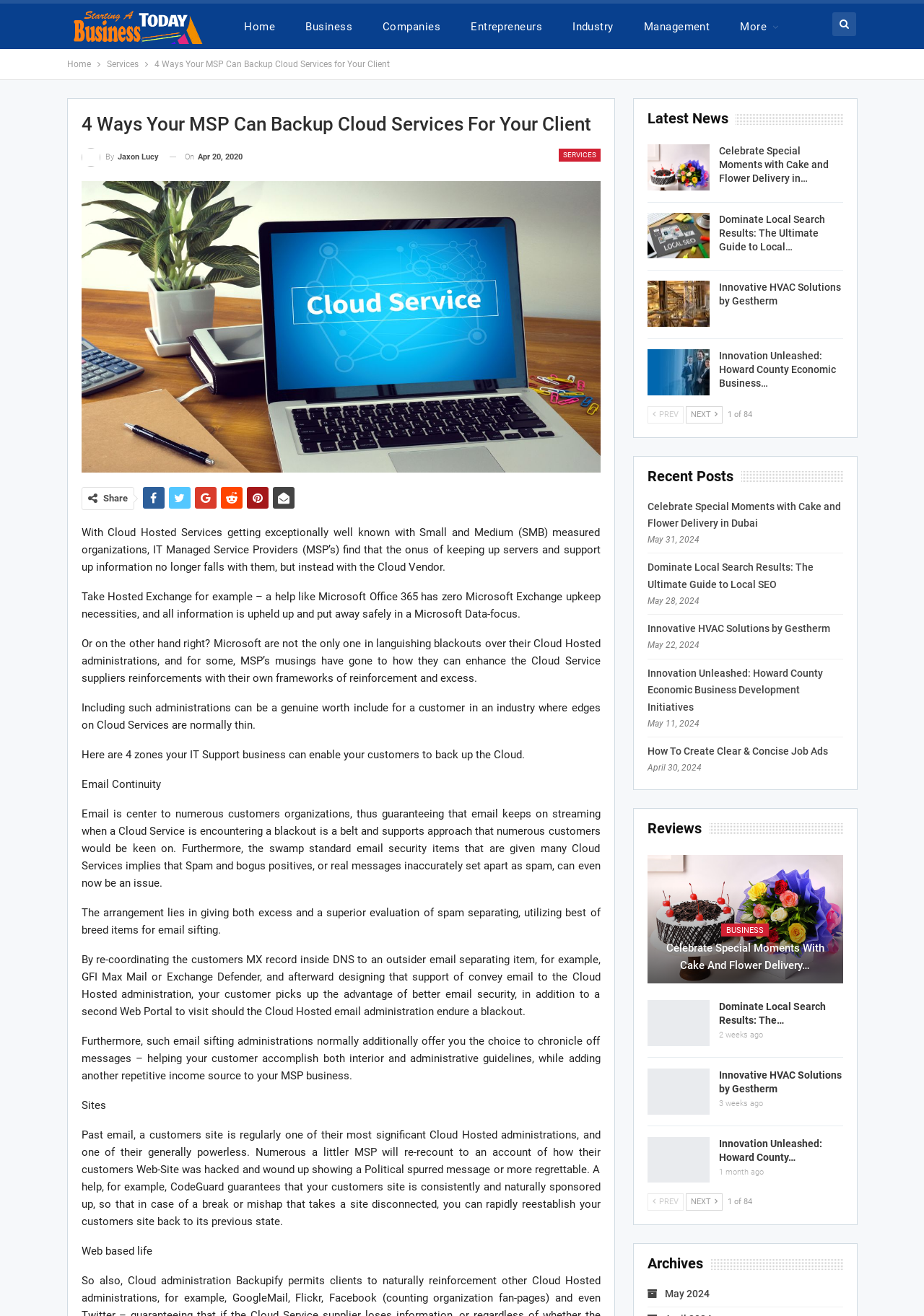What is the purpose of CodeGuard? Look at the image and give a one-word or short phrase answer.

Automatic site backup